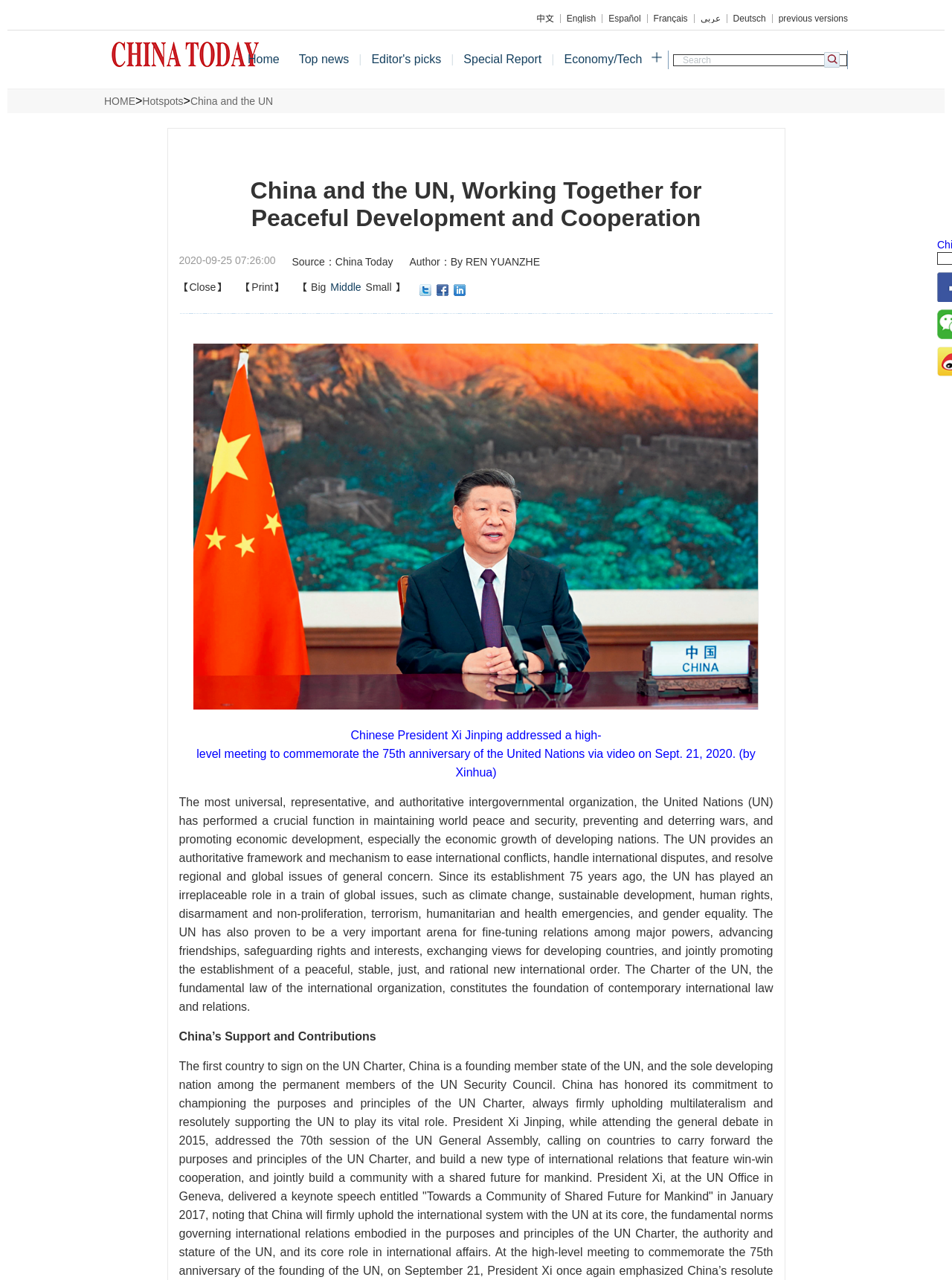With reference to the screenshot, provide a detailed response to the question below:
How many social media sharing options are available?

I counted the number of social media sharing options available on the webpage, which are '分享到Twitter', '分享到Facebook', and '分享到linkedin'.